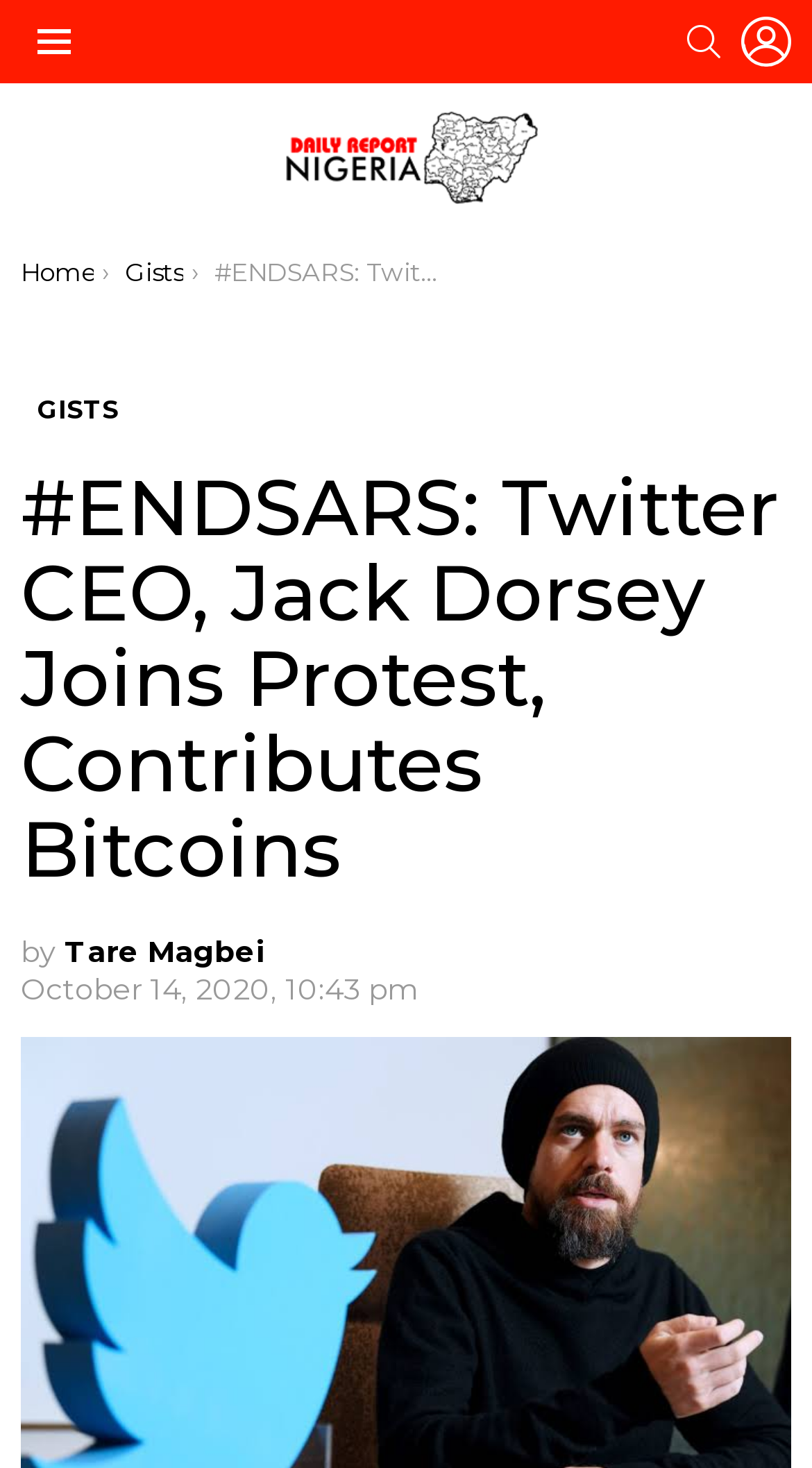Extract the bounding box for the UI element that matches this description: "Tare Magbei".

[0.079, 0.636, 0.326, 0.661]